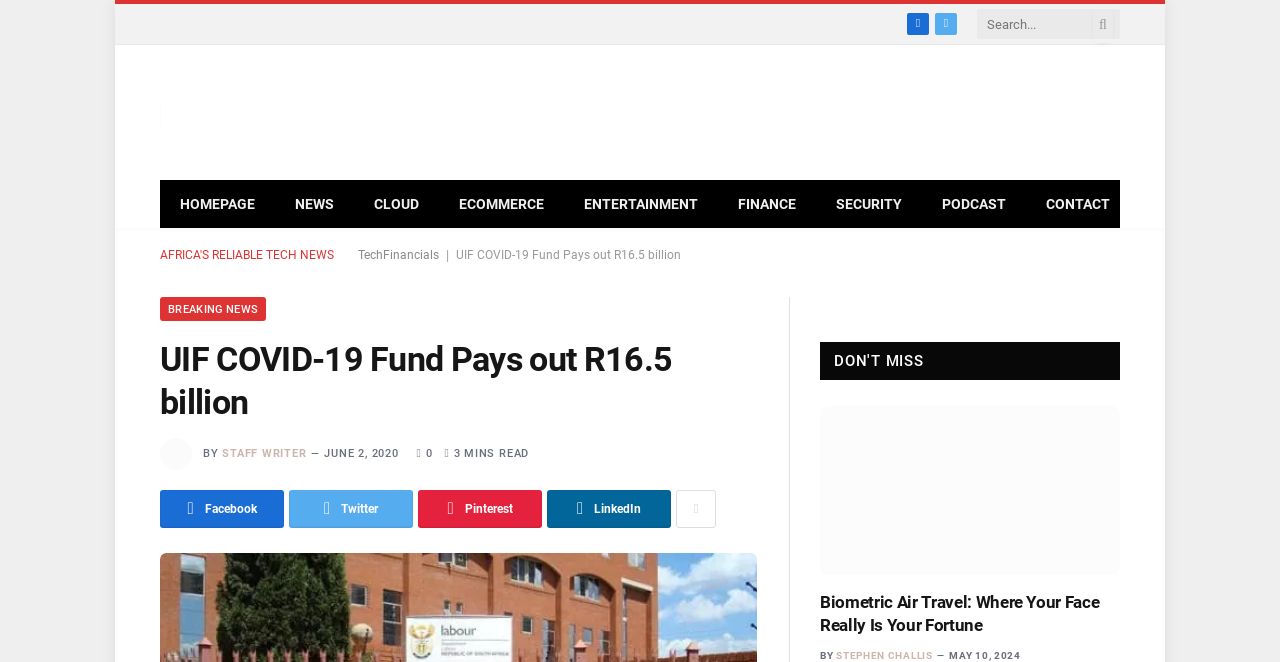What is the date of the article 'Biometric Air Travel: Where Your Face Really Is Your Fortune'?
Please provide a comprehensive answer based on the contents of the image.

I looked at the 'DON'T MISS' section at the bottom of the webpage and found the article 'Biometric Air Travel: Where Your Face Really Is Your Fortune'. Below the article title, I found the date, which is MAY 10, 2024.